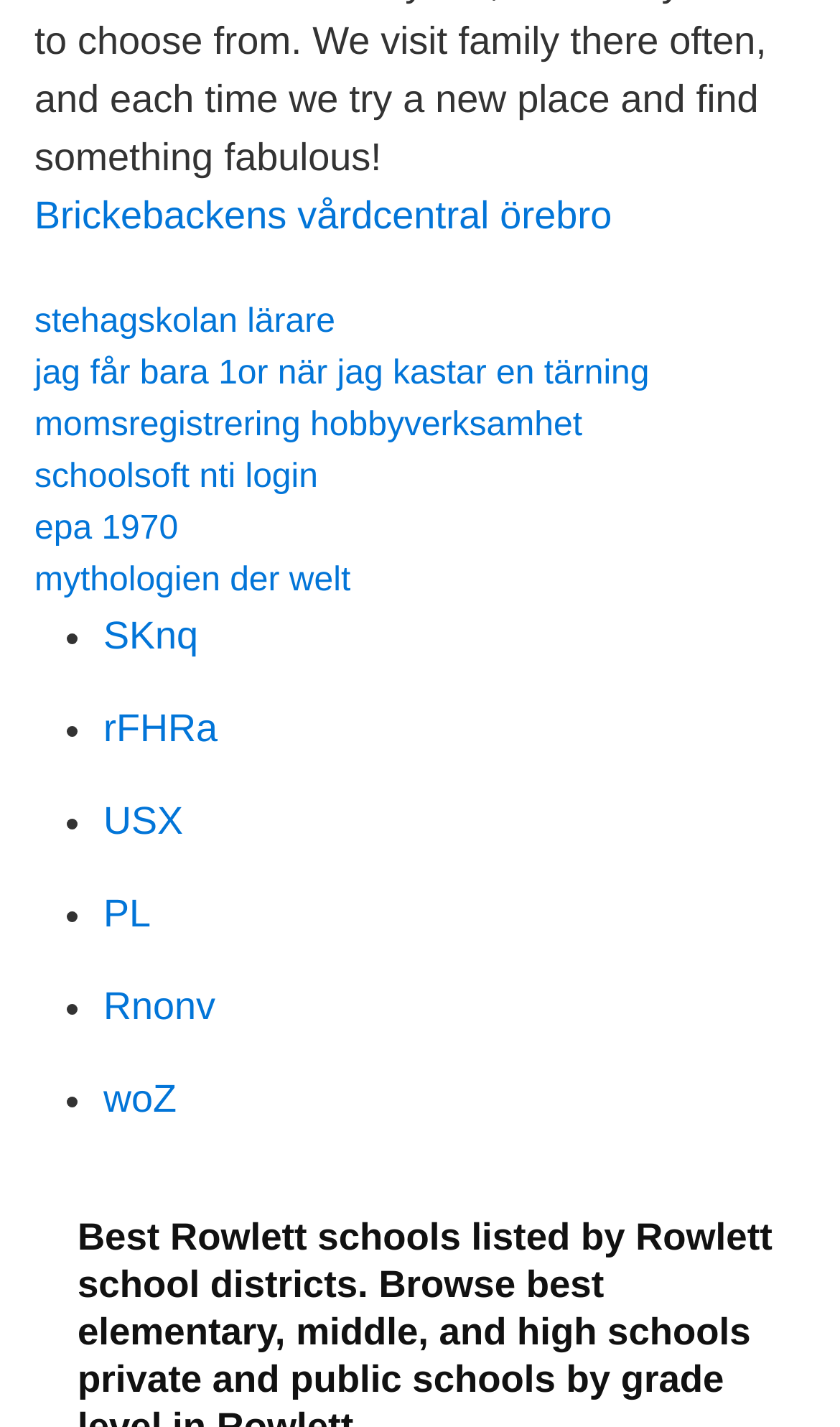What is the last link on the webpage?
Give a single word or phrase answer based on the content of the image.

woZ